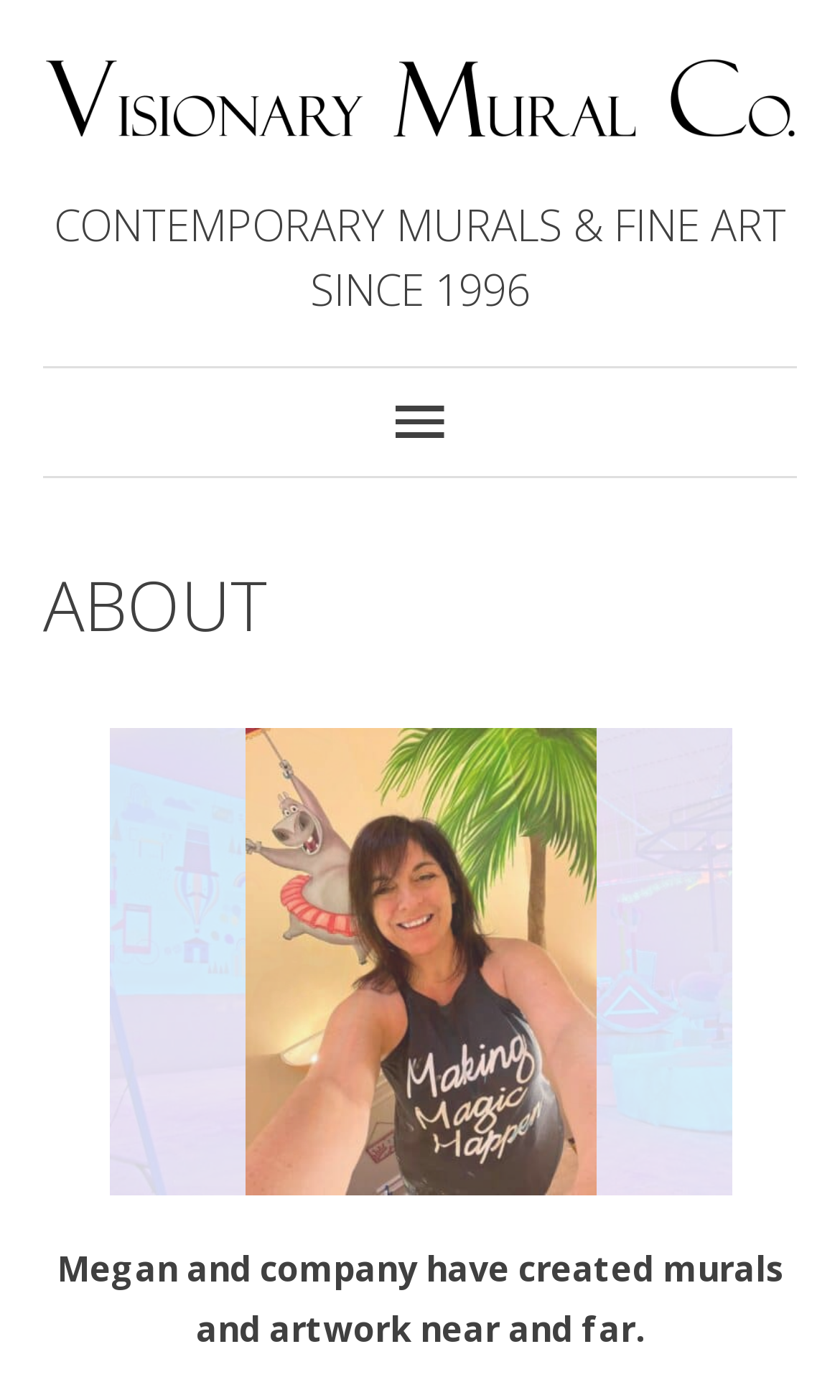Provide a brief response to the question below using a single word or phrase: 
What is mentioned about Megan's work?

Created murals and artwork near and far